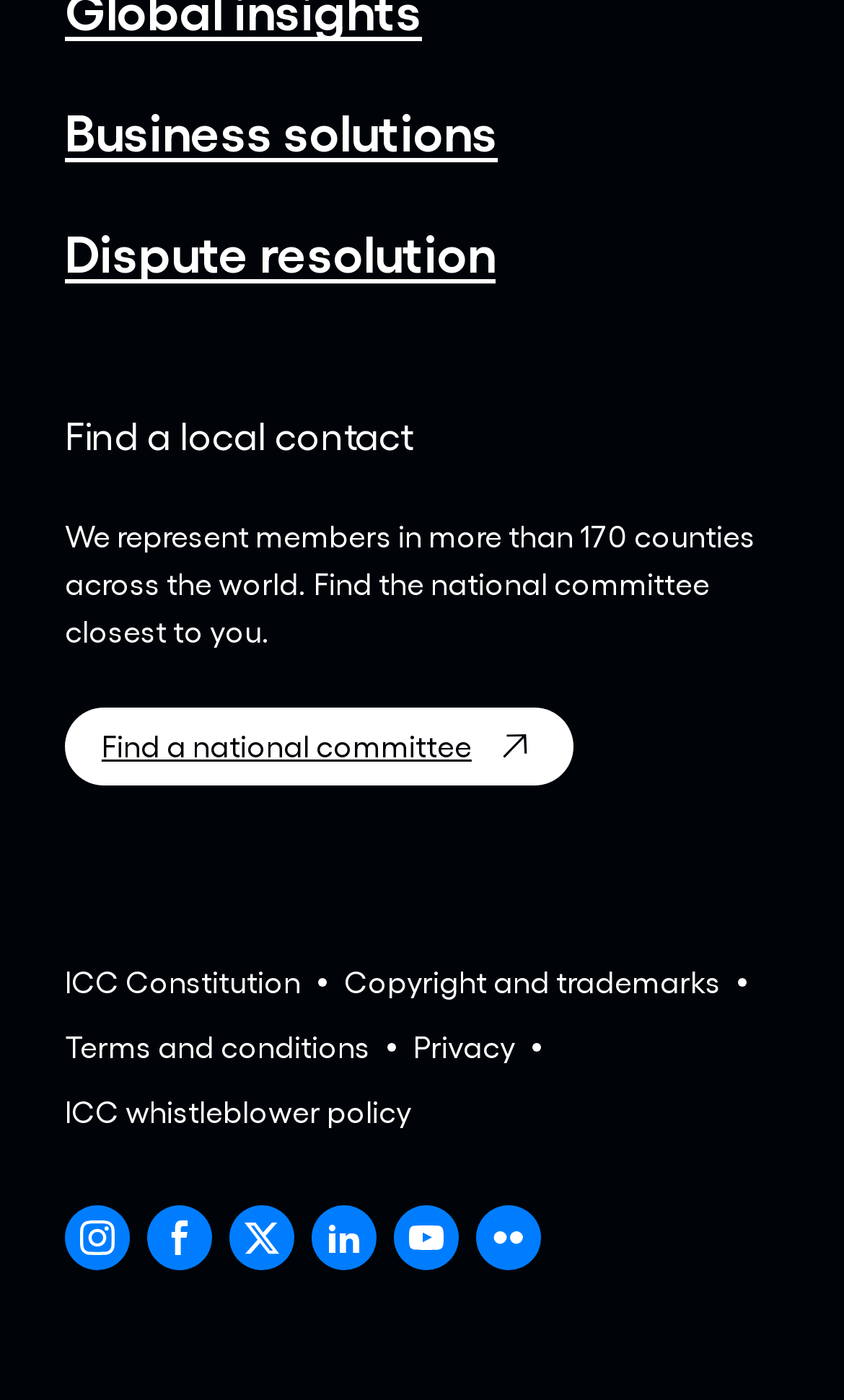How many social media platforms are linked?
Answer the question with a single word or phrase by looking at the picture.

6